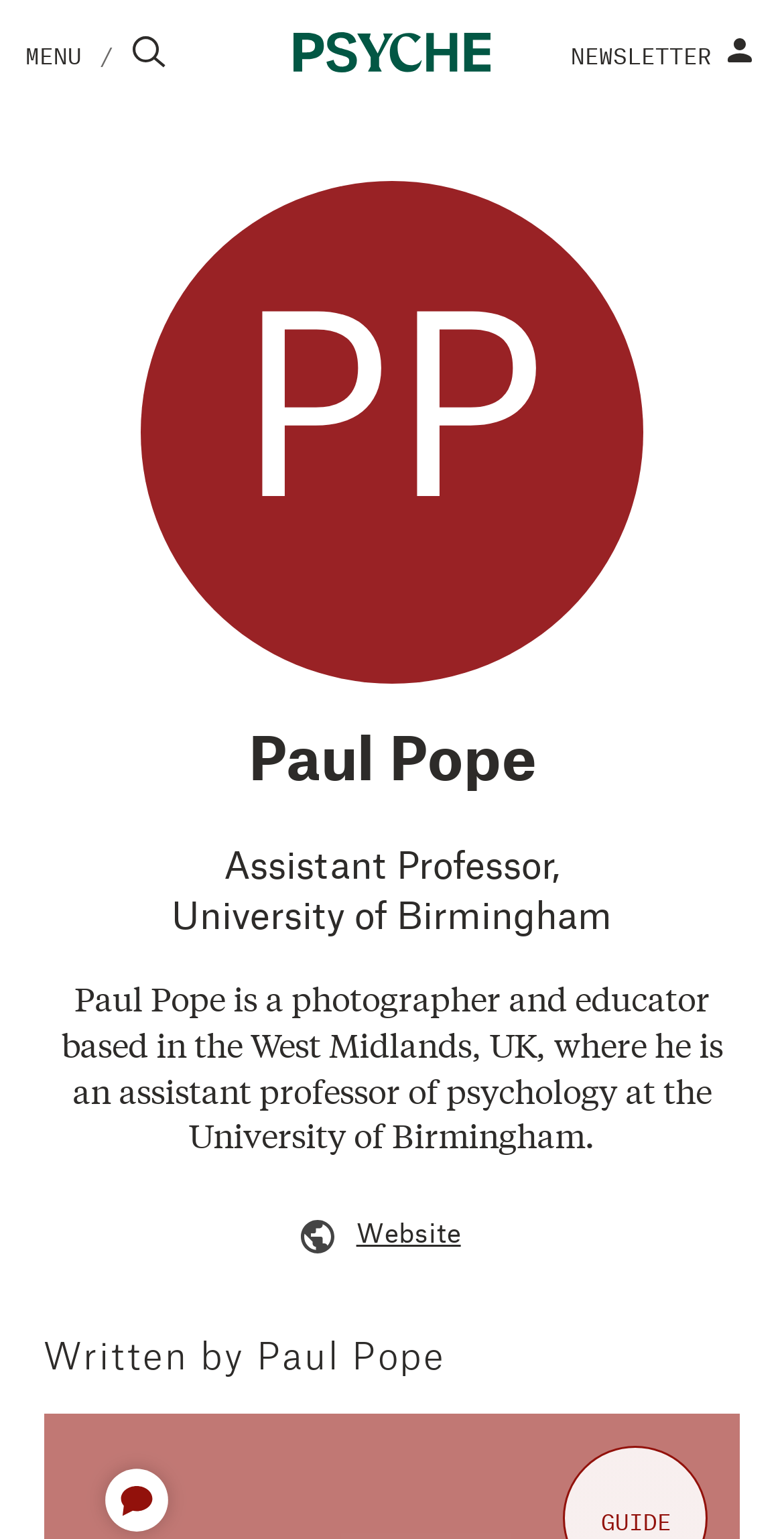How many social media links are available?
Using the picture, provide a one-word or short phrase answer.

2